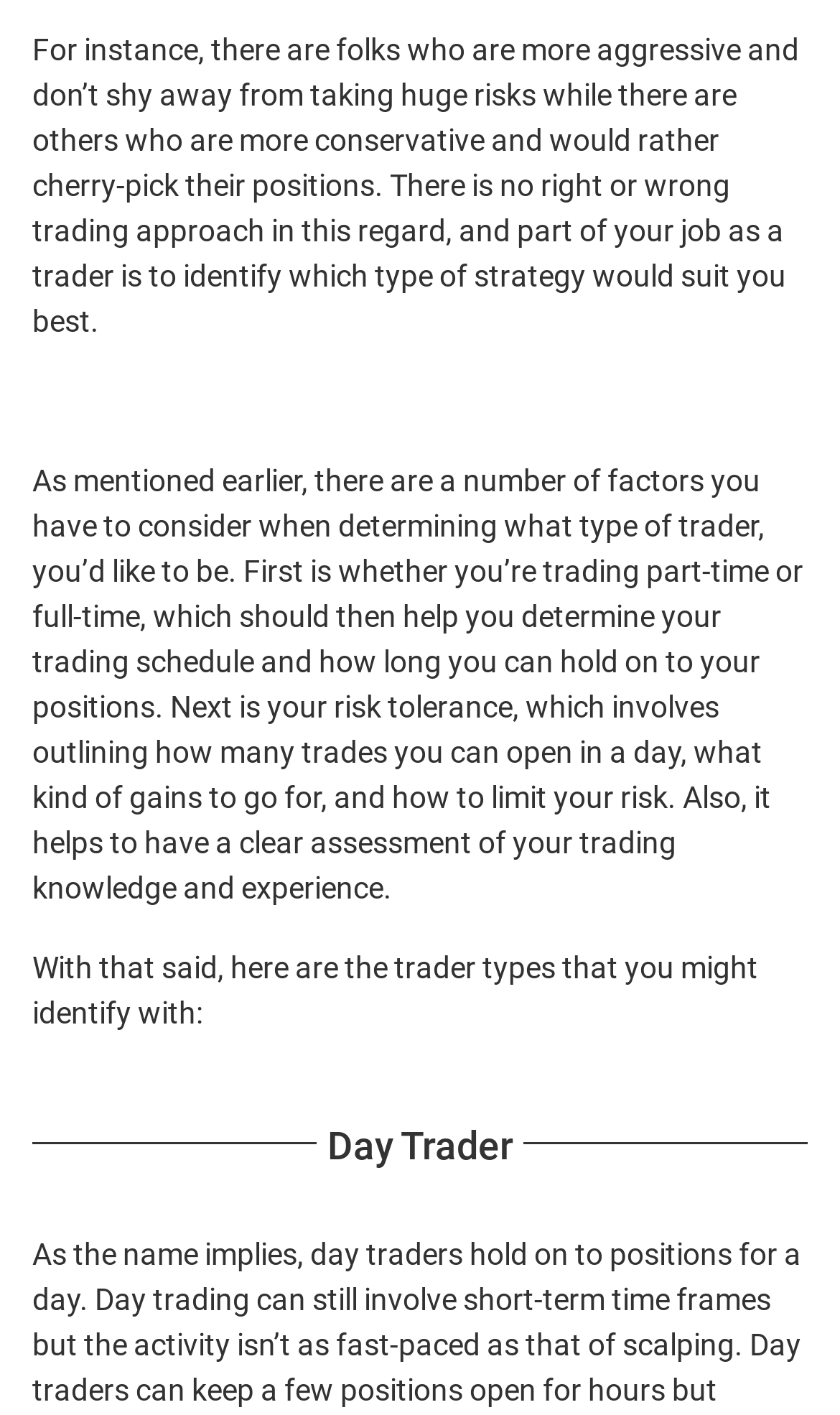Please find the bounding box coordinates for the clickable element needed to perform this instruction: "Request a callback".

[0.0, 0.912, 0.718, 0.973]